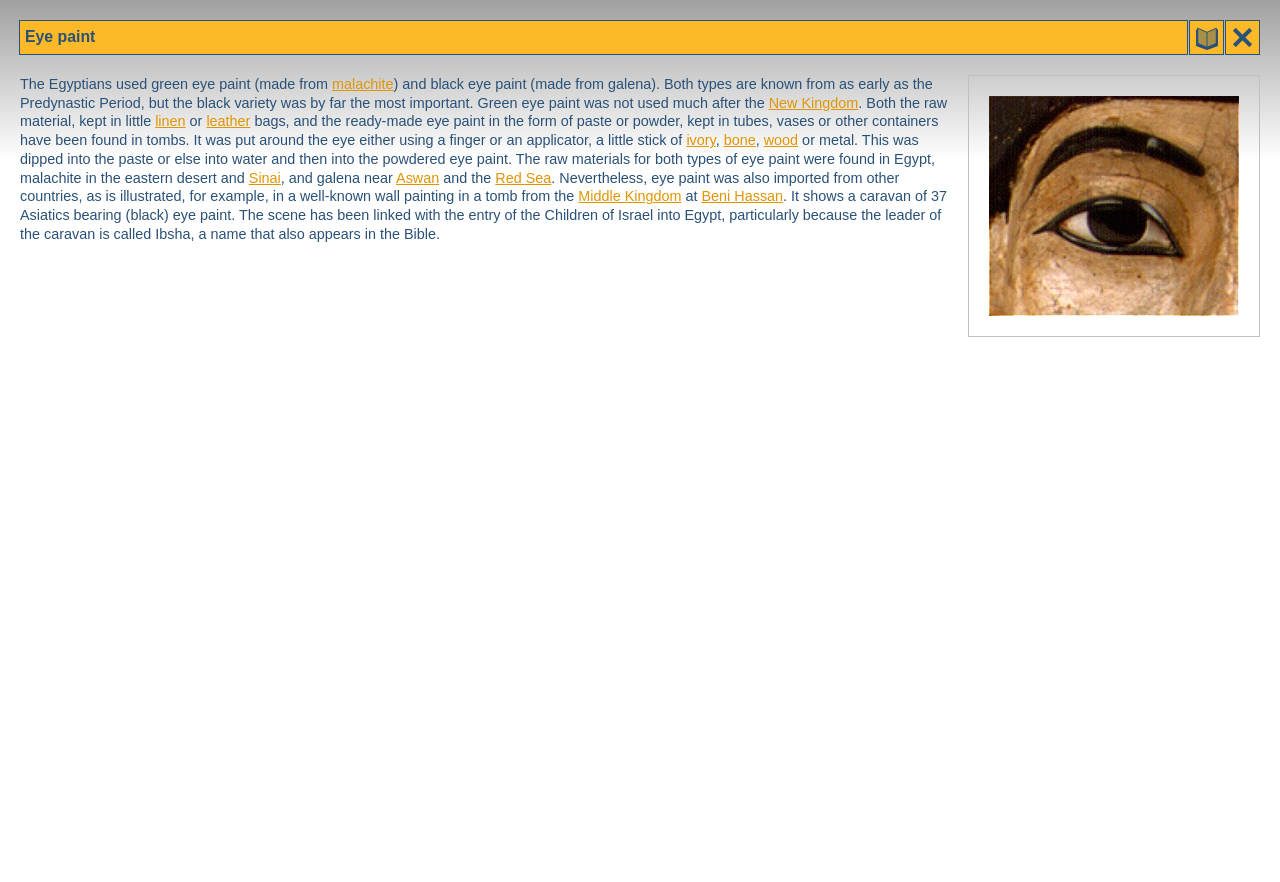Summarize the webpage in an elaborate manner.

The webpage is about the Global Egyptian Museum, specifically focusing on eye paint. At the top right corner, there are two links, "glossary" and "close", each accompanied by an image. Below these links, a large heading "Eye paint" is centered. 

On the right side of the page, a large image of eye paint is displayed, taking up most of the vertical space. To the left of the image, a block of text provides information about eye paint in ancient Egypt. The text is divided into several paragraphs, with links to related terms such as "malachite", "New Kingdom", "linen", "leather", "ivory", "bone", "wood", "Sinai", "Aswan", "Red Sea", "Middle Kingdom", and "Beni Hassan" scattered throughout.

The text explains that the Egyptians used both green and black eye paint, made from malachite and galena respectively, and that these materials were found in Egypt. It also mentions that eye paint was imported from other countries and provides an example of a wall painting in a tomb from the Middle Kingdom period that depicts a caravan of Asiatics bearing eye paint.